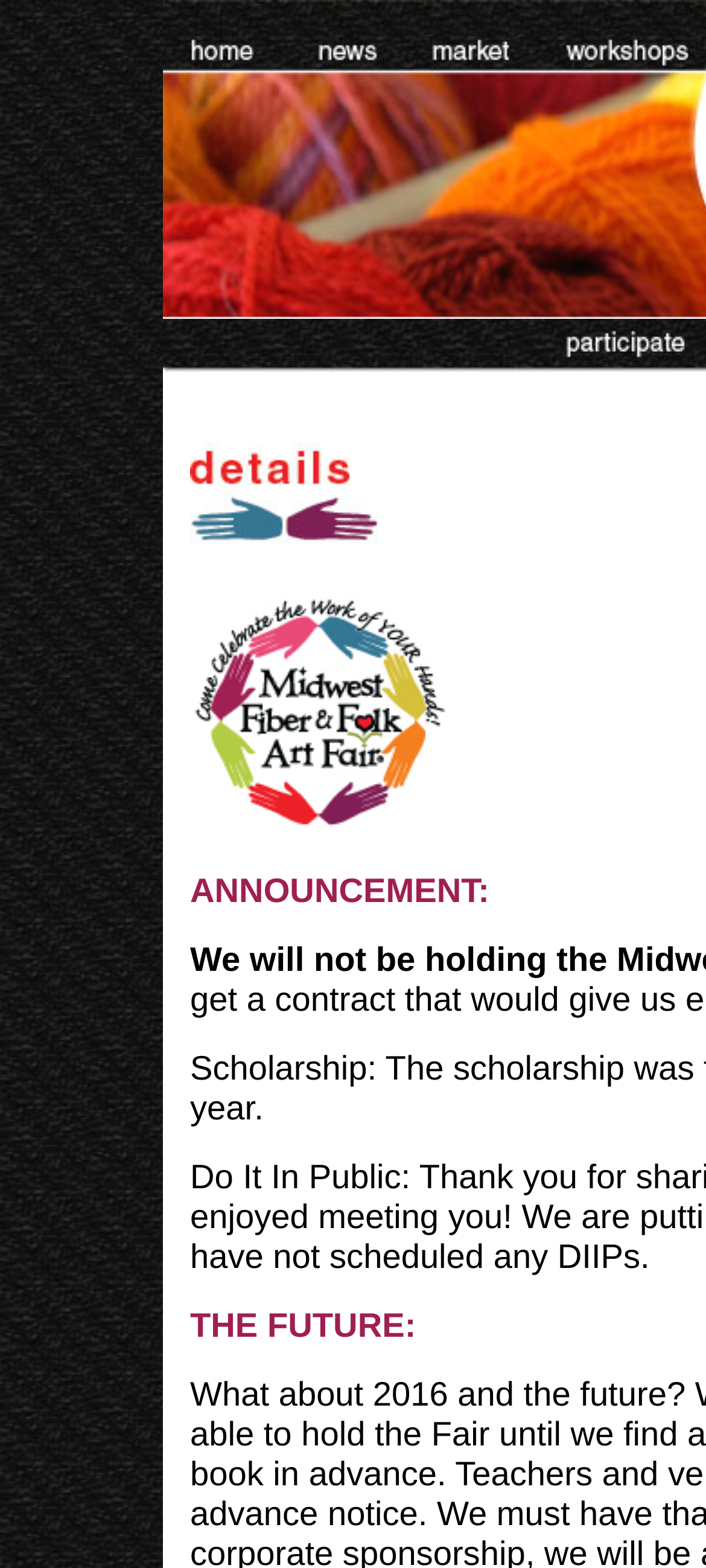Determine the bounding box coordinates for the UI element matching this description: "name="participate"".

[0.231, 0.225, 0.985, 0.241]